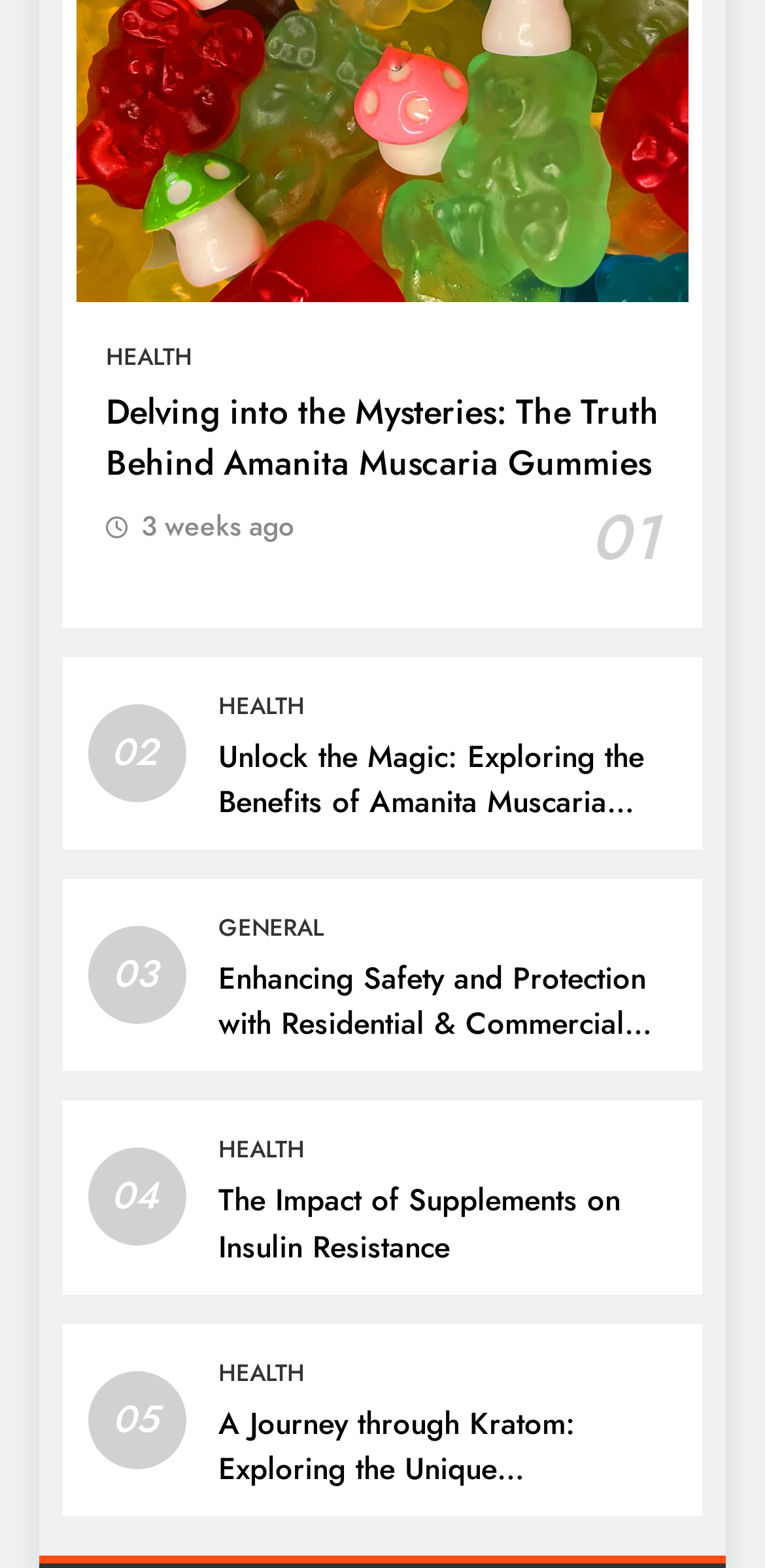How many articles are listed on this page?
Please provide an in-depth and detailed response to the question.

I counted the number of links with article titles, and there are 5 of them, each with a corresponding number label ('01', '02', ..., '05').